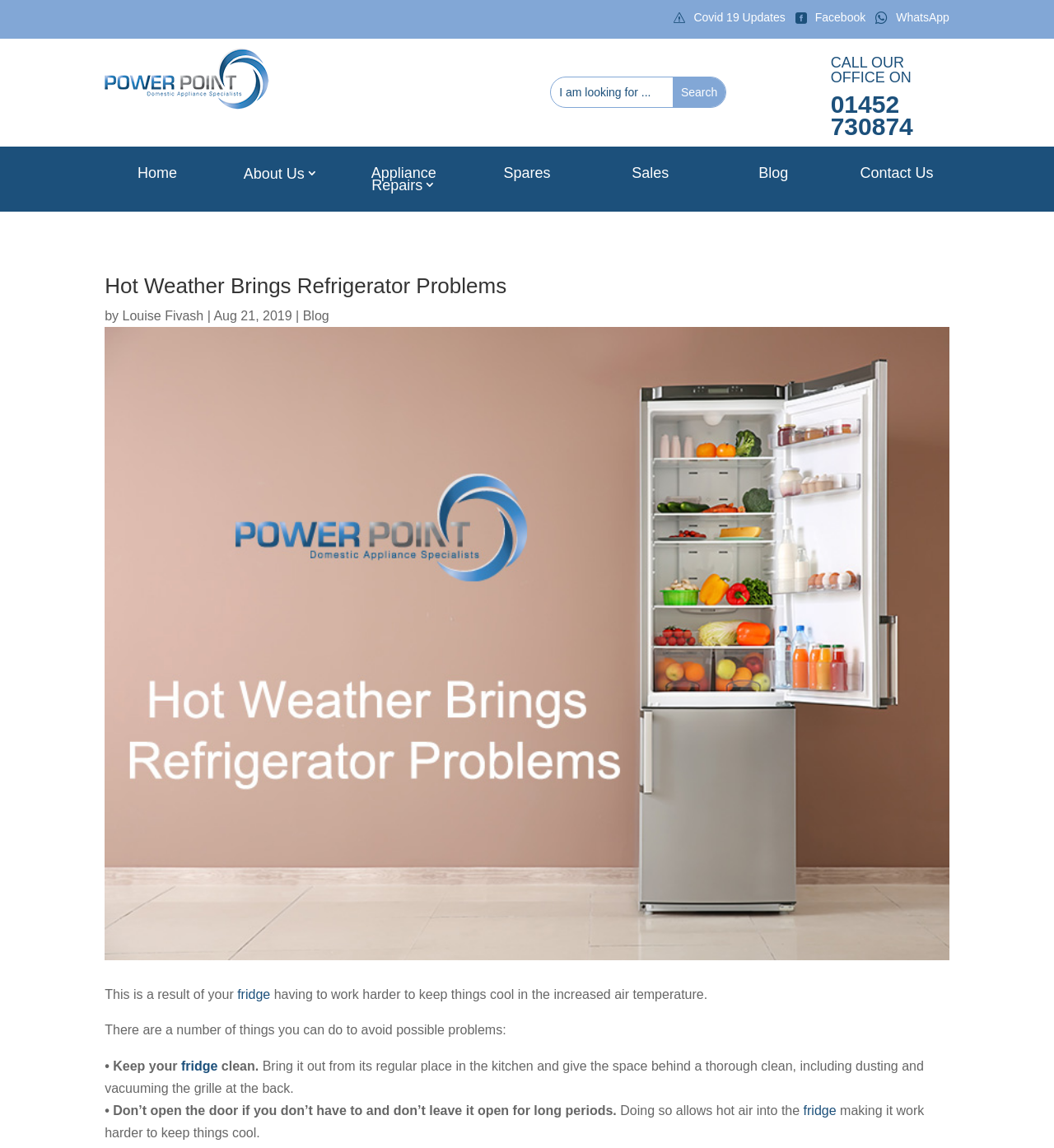What is the phone number to call the office?
Answer the question with a single word or phrase derived from the image.

01452 730874